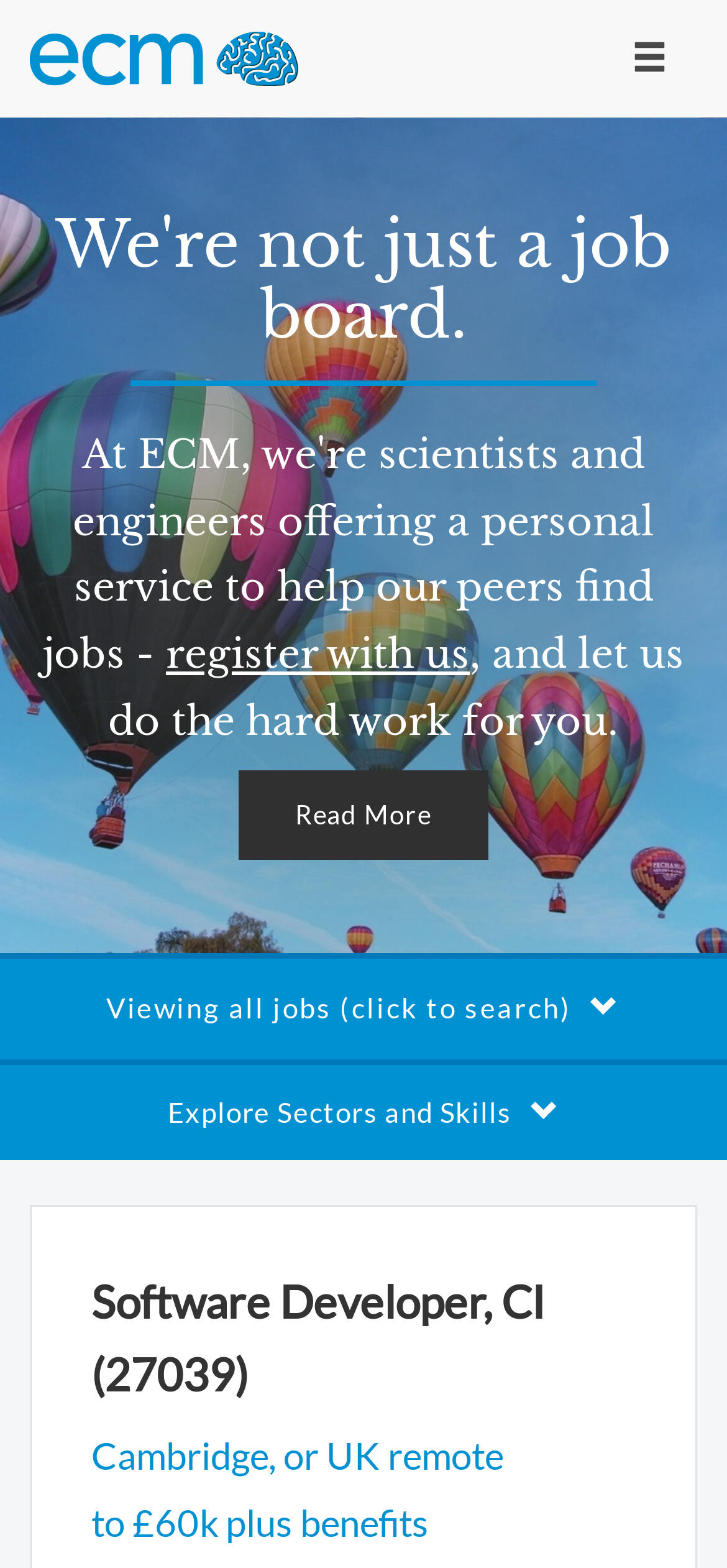What is the action of the 'register with us' link?
Provide a detailed and extensive answer to the question.

I found the action of the link by looking at the text of the link element which is 'register with us'. This text suggests that the link is used to register with the website, likely to create an account or sign up for a service.